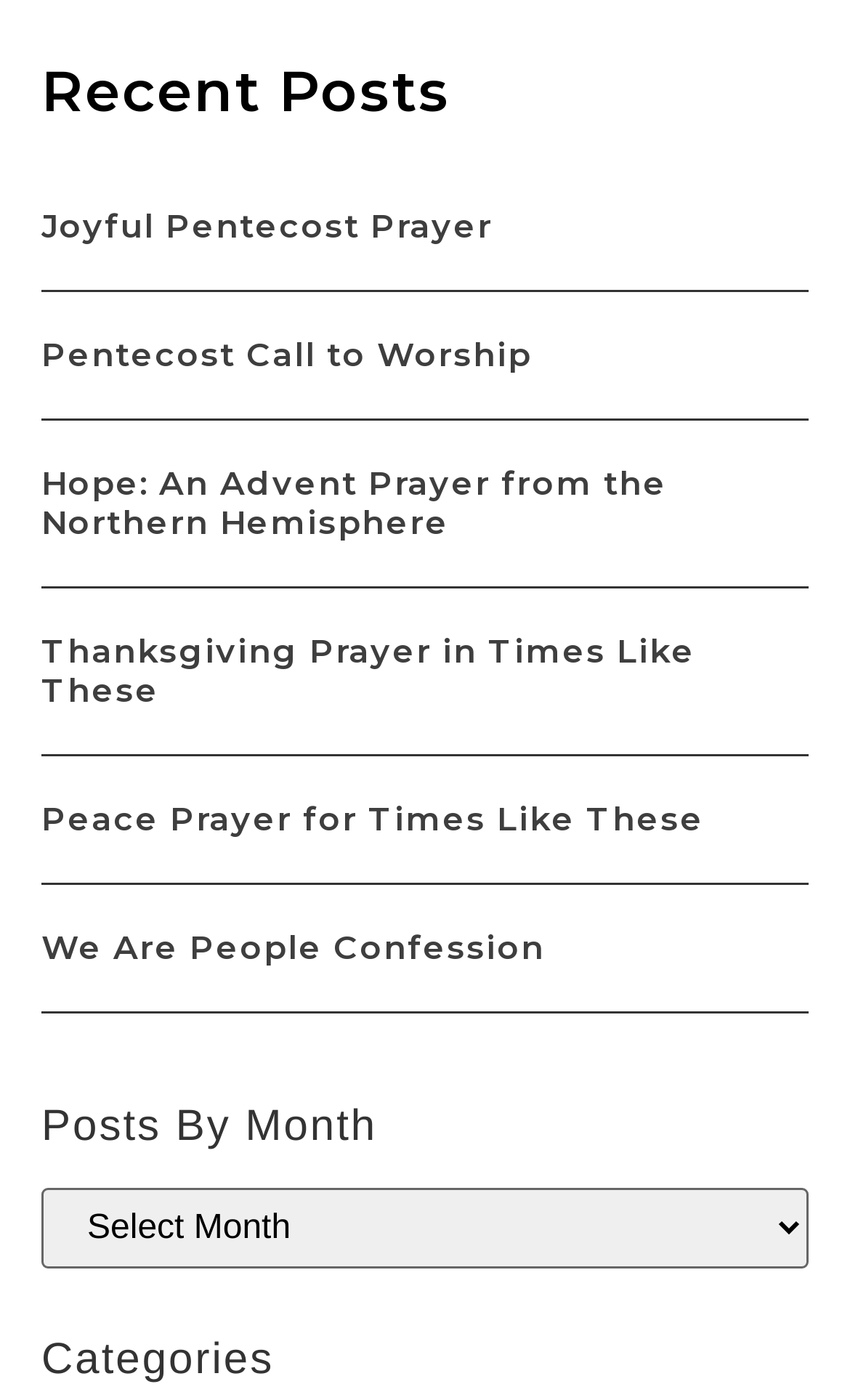What is the purpose of the 'Posts By Month' combobox?
Please provide a comprehensive answer based on the visual information in the image.

The 'Posts By Month' combobox is located below the 'Recent Posts' heading and has a popup menu. Its purpose is likely to filter the posts by month, allowing users to view posts from a specific month.